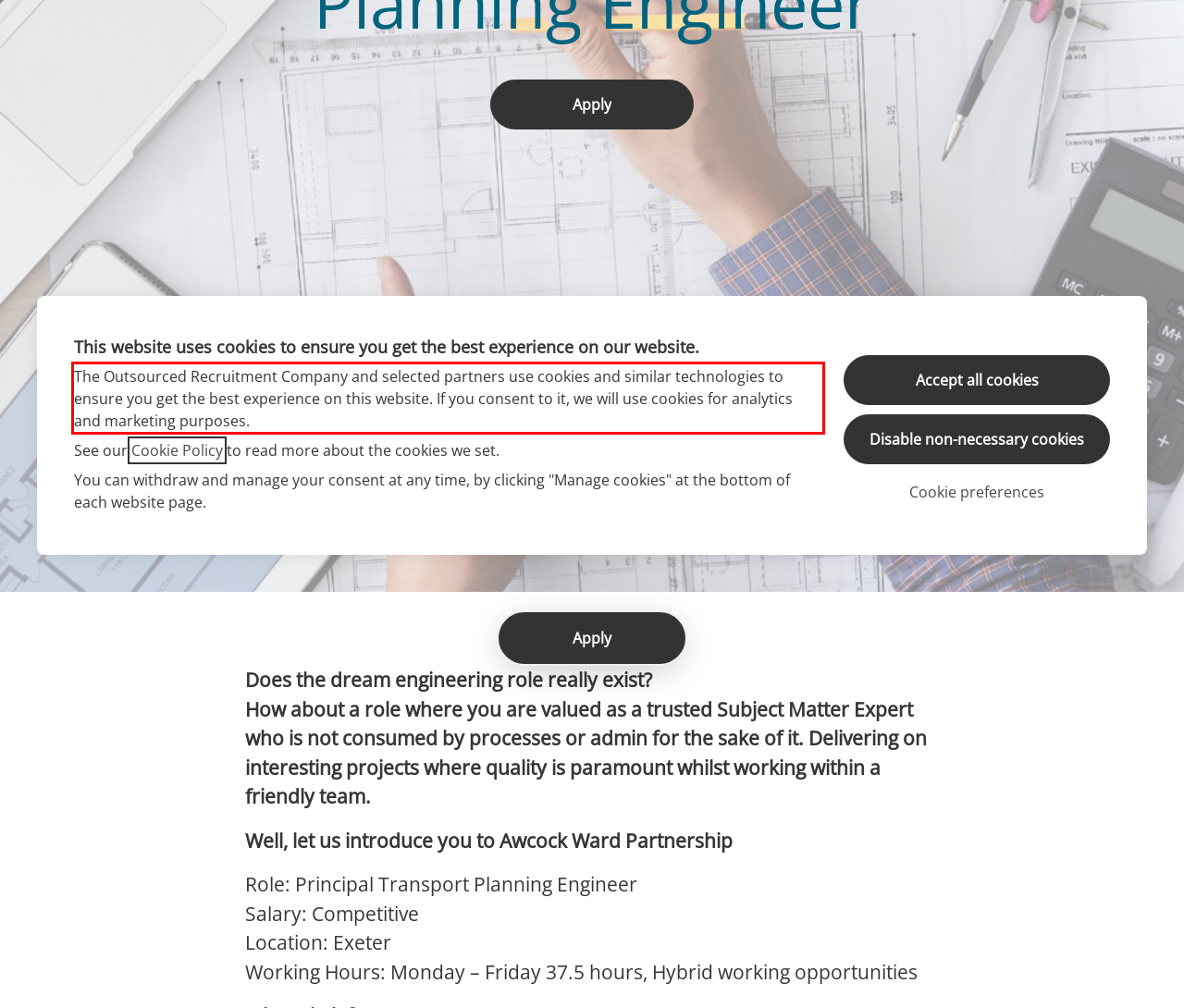Analyze the screenshot of the webpage that features a red bounding box and recognize the text content enclosed within this red bounding box.

The Outsourced Recruitment Company and selected partners use cookies and similar technologies to ensure you get the best experience on this website. If you consent to it, we will use cookies for analytics and marketing purposes.